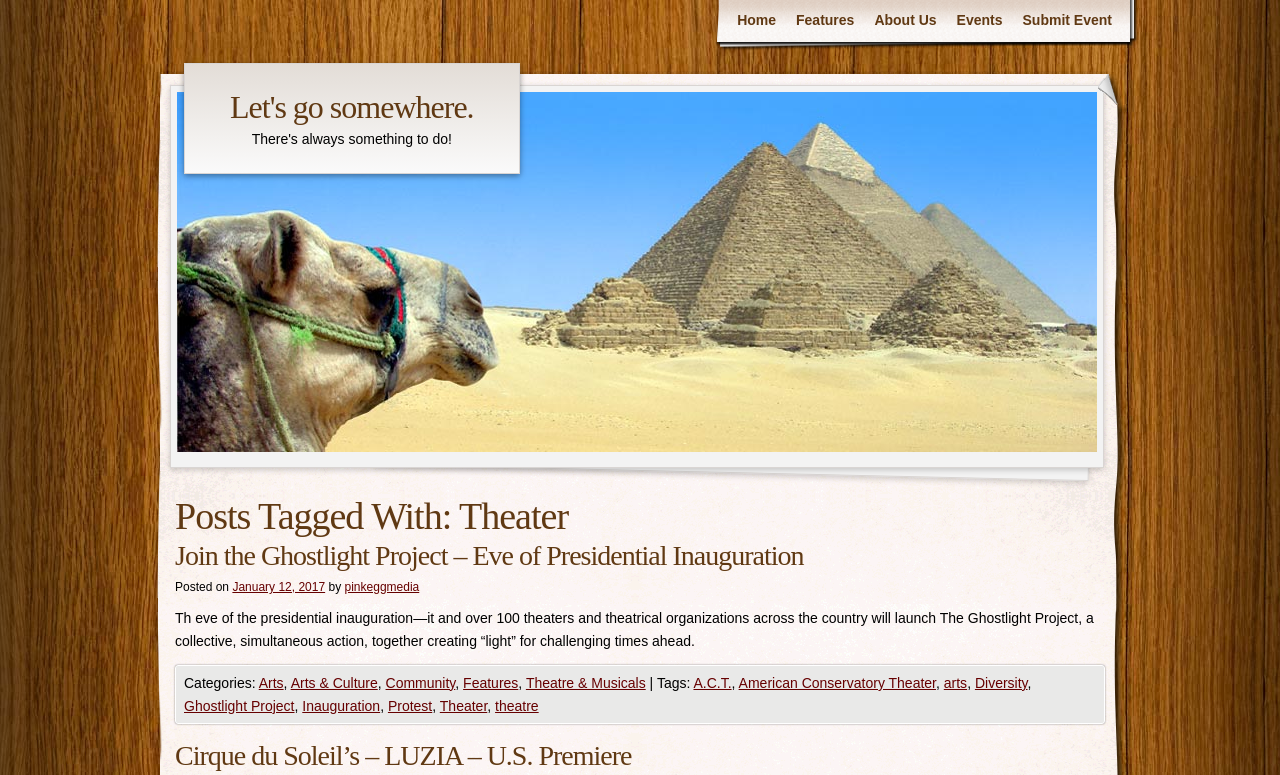What is the title of the first post?
From the image, respond using a single word or phrase.

Join the Ghostlight Project